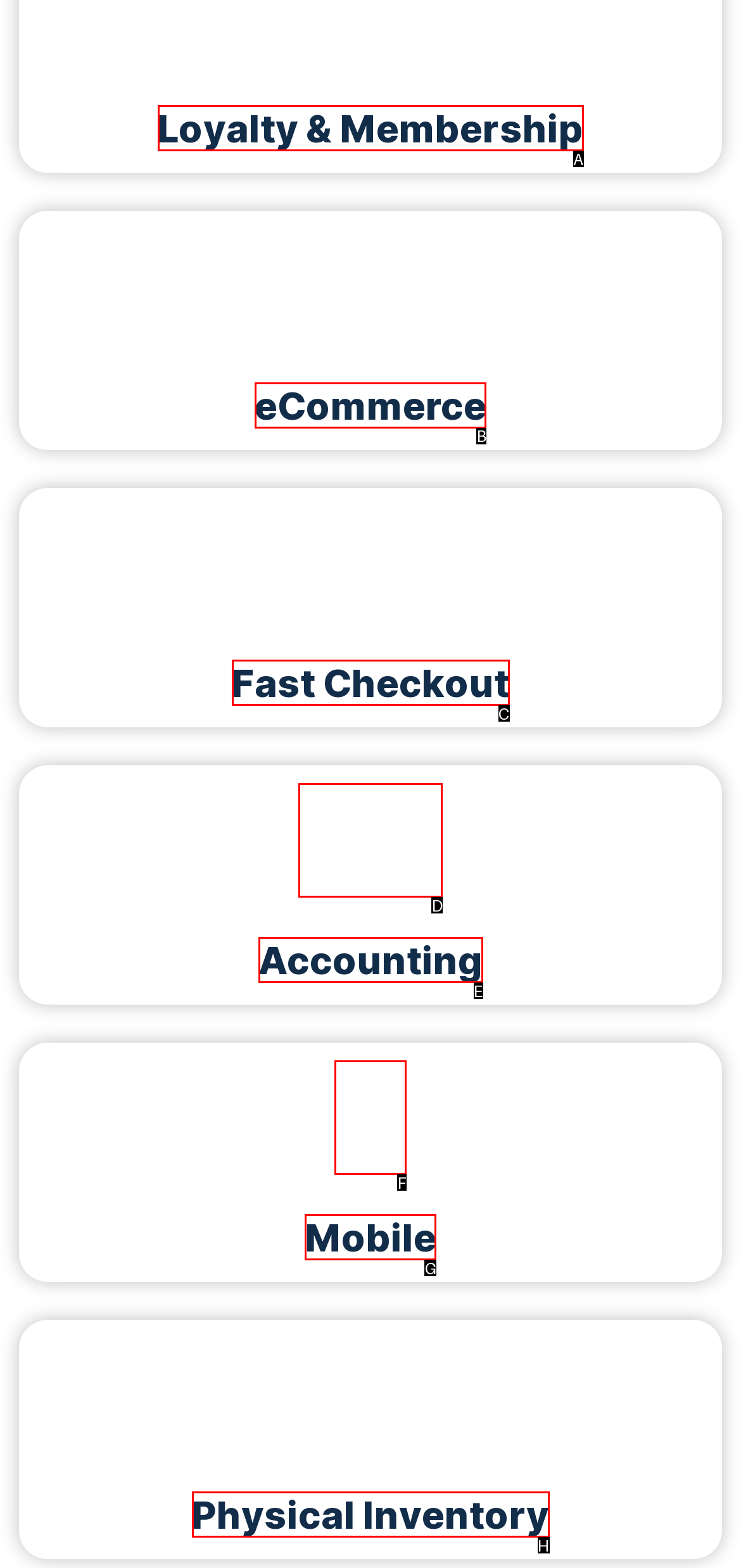Determine the letter of the UI element that you need to click to perform the task: visit the third link.
Provide your answer with the appropriate option's letter.

None